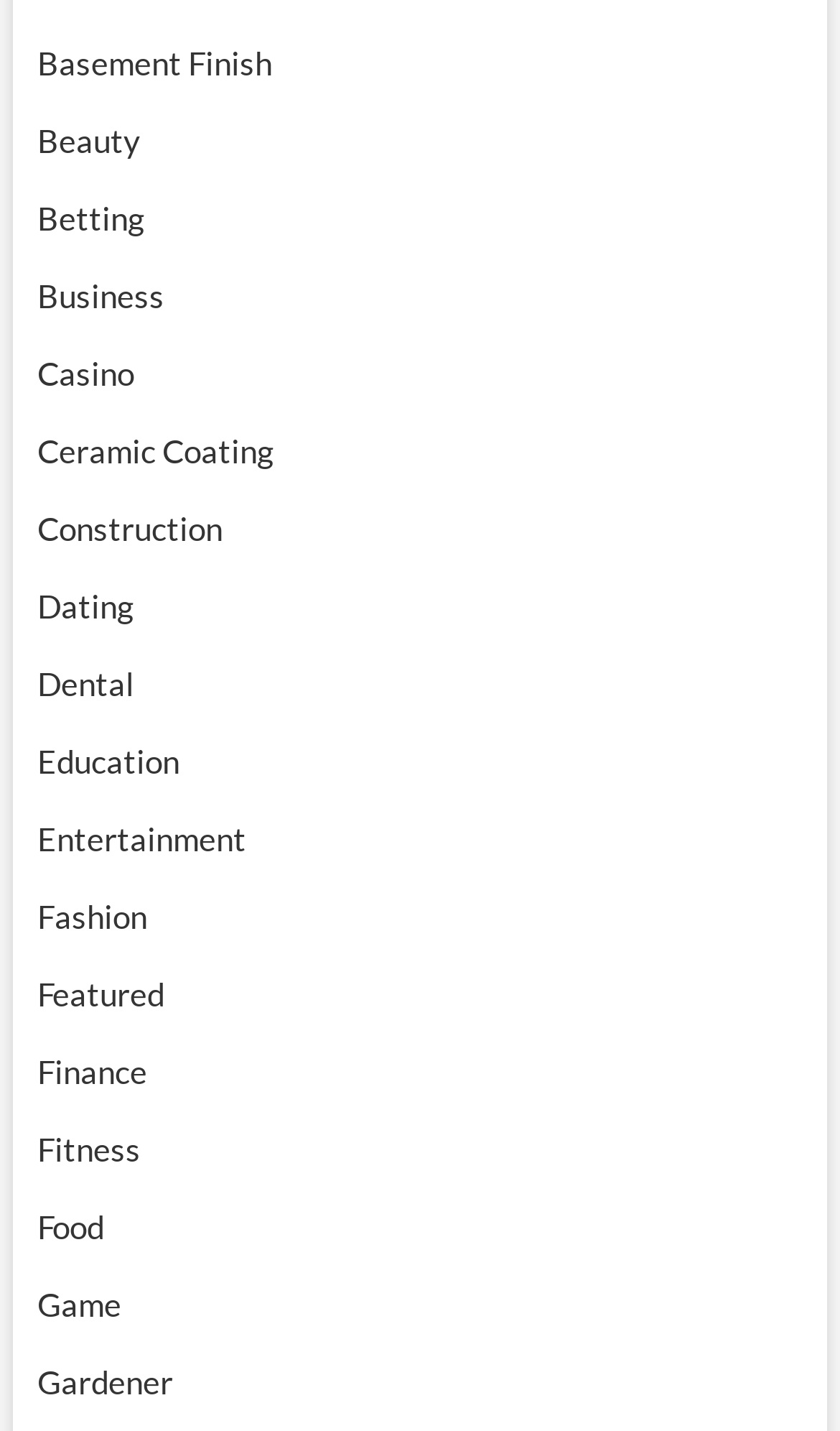Please identify the bounding box coordinates of the element's region that I should click in order to complete the following instruction: "Click on Basement Finish". The bounding box coordinates consist of four float numbers between 0 and 1, i.e., [left, top, right, bottom].

[0.044, 0.03, 0.324, 0.057]